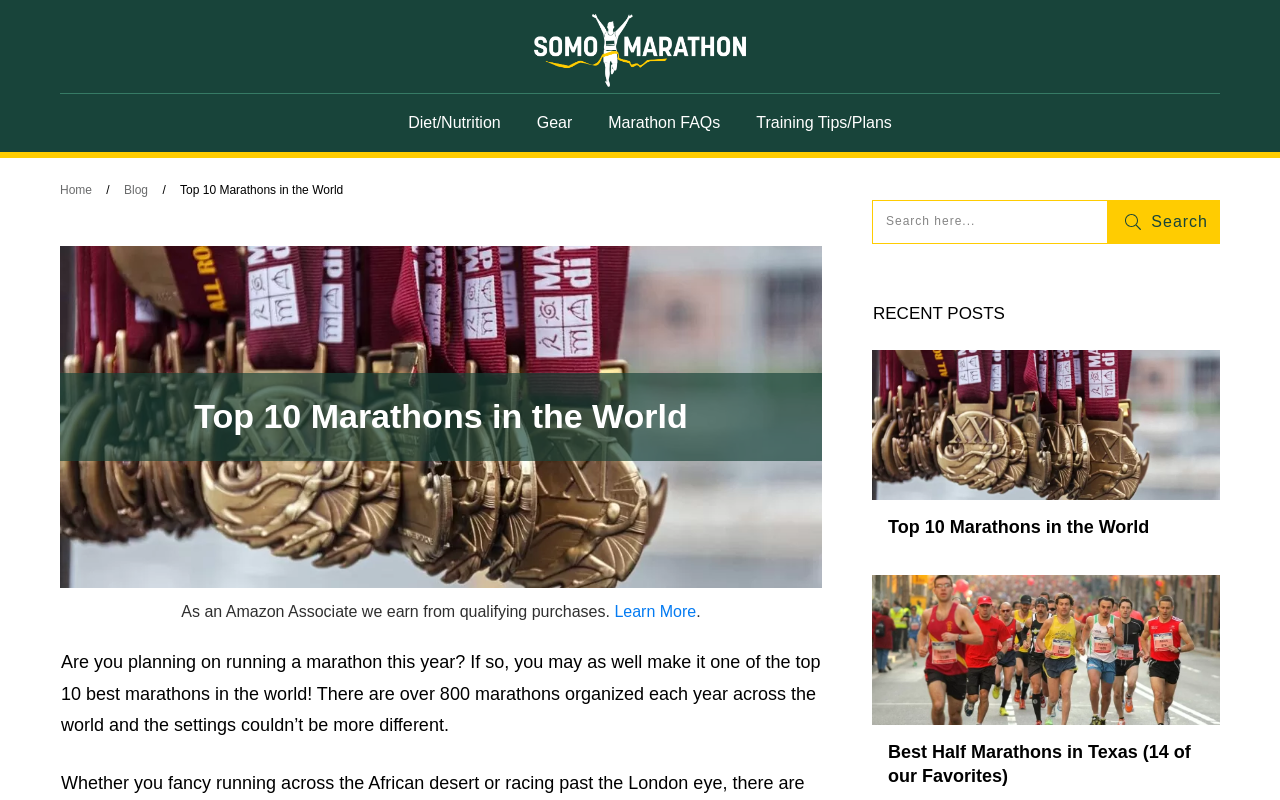Find the bounding box coordinates of the clickable area required to complete the following action: "Contact us via email".

None